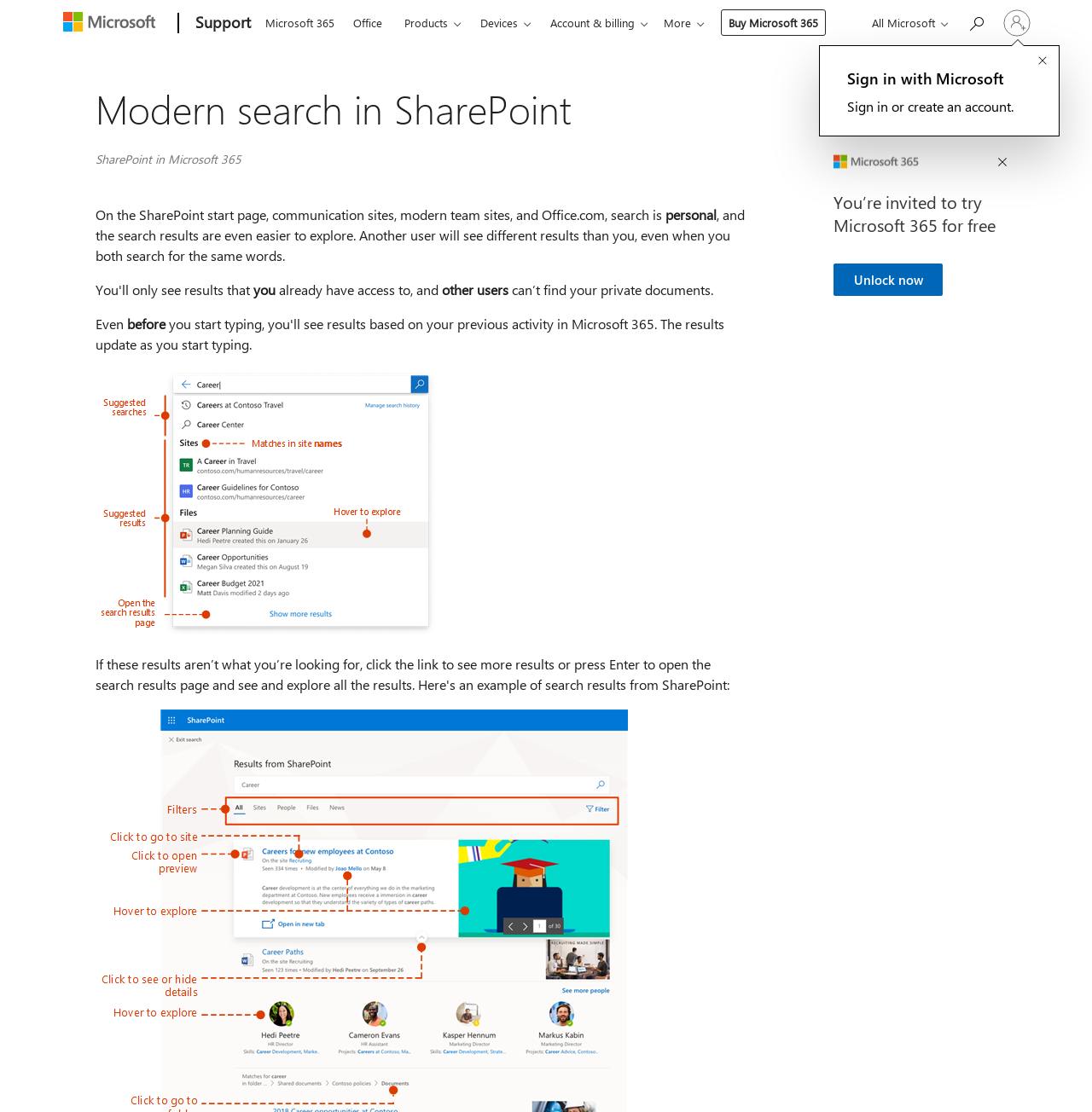Based on the element description Office, identify the bounding box of the UI element in the given webpage screenshot. The coordinates should be in the format (top-left x, top-left y, bottom-right x, bottom-right y) and must be between 0 and 1.

[0.316, 0.001, 0.357, 0.038]